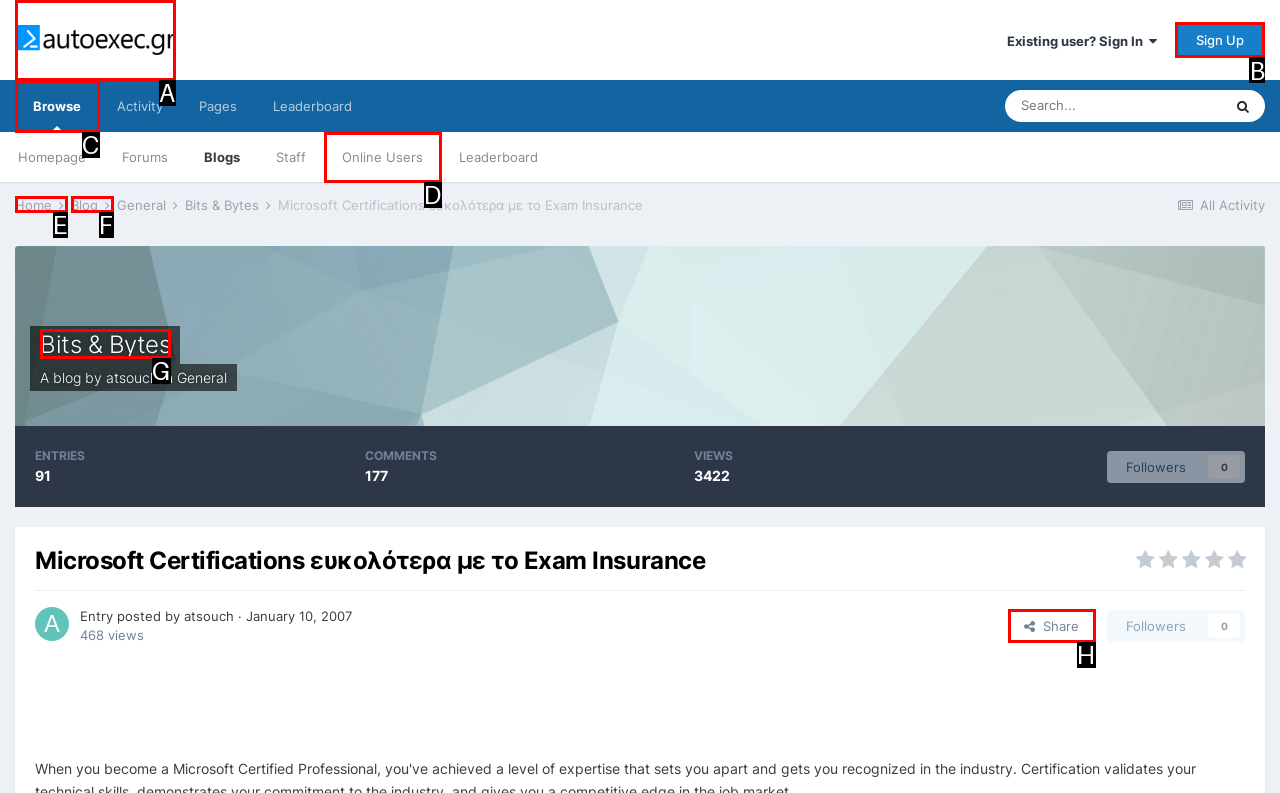What option should I click on to execute the task: Sign up? Give the letter from the available choices.

B